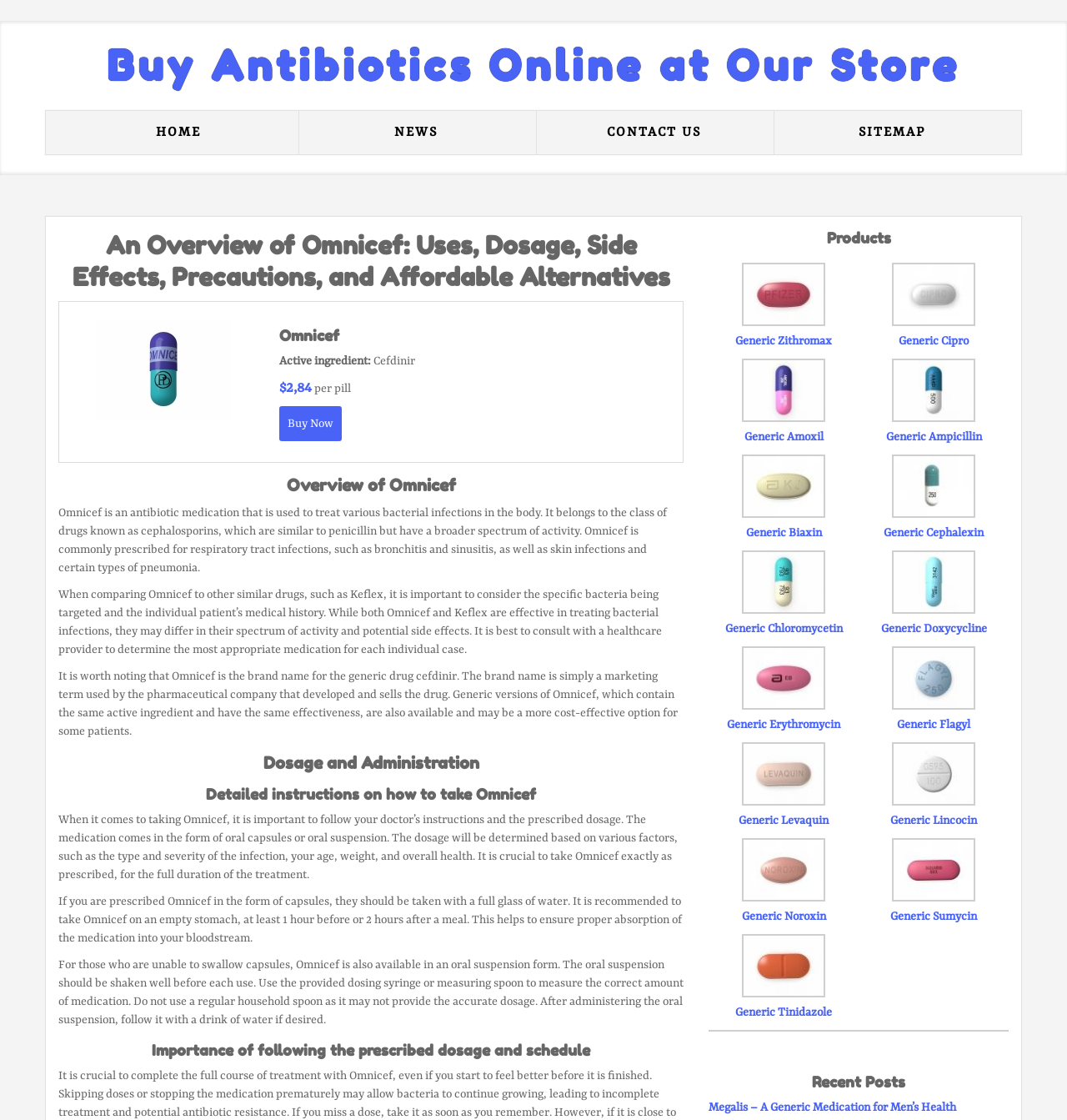Could you specify the bounding box coordinates for the clickable section to complete the following instruction: "View Generic Zithromax details"?

[0.689, 0.299, 0.78, 0.31]